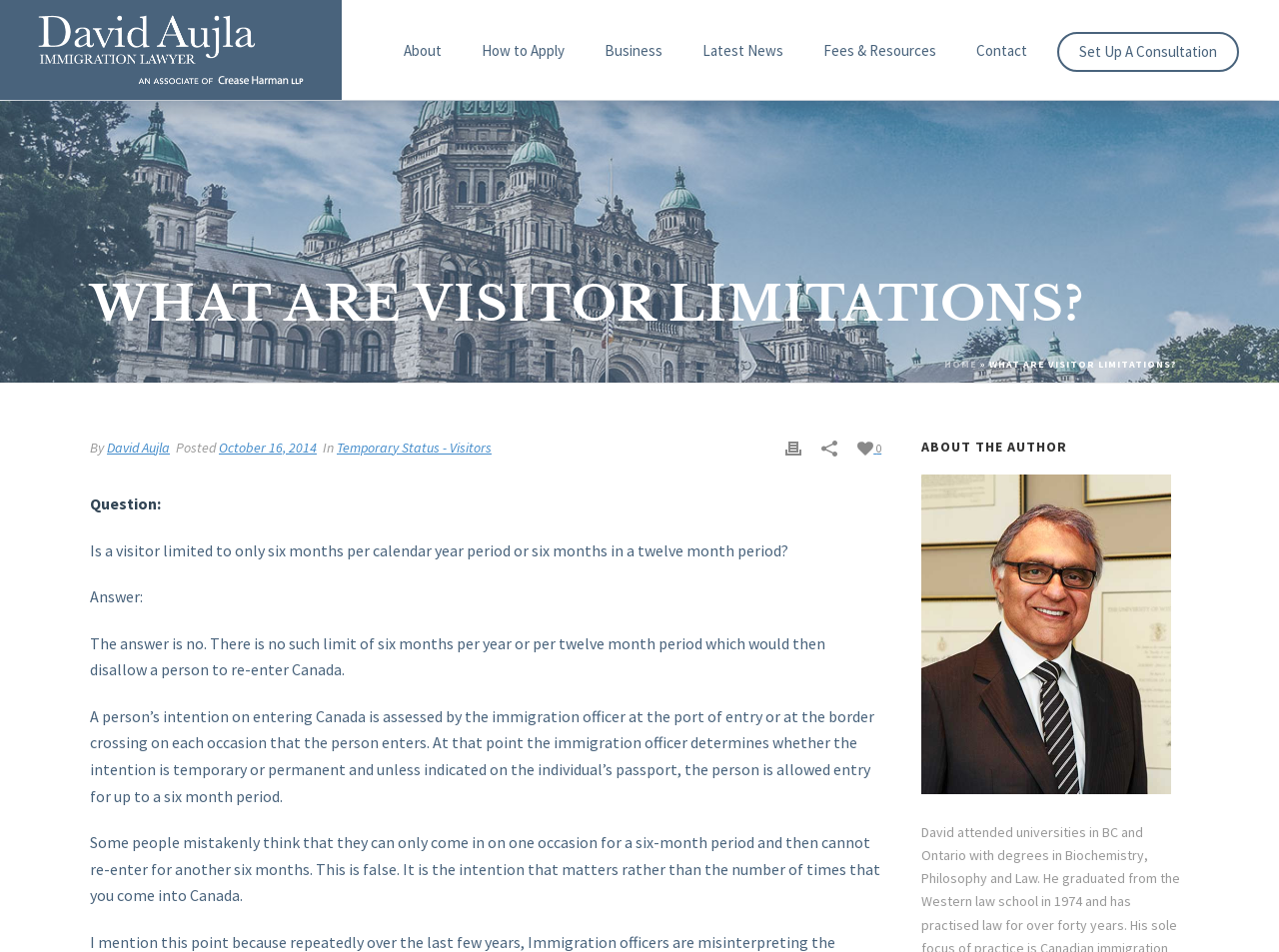Pinpoint the bounding box coordinates of the clickable element to carry out the following instruction: "Click on the 'Print' link."

[0.614, 0.455, 0.627, 0.483]